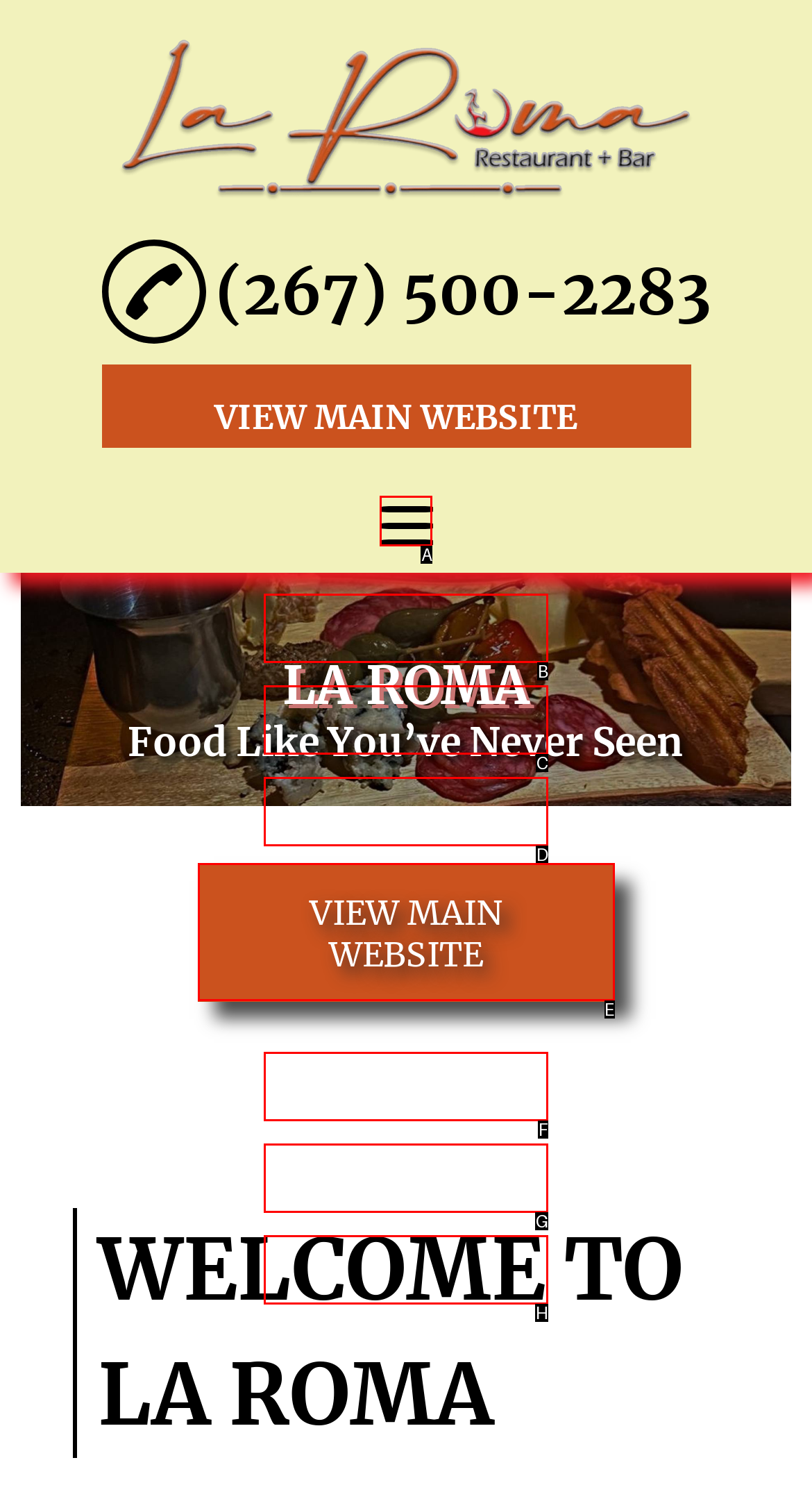From the options shown in the screenshot, tell me which lettered element I need to click to complete the task: go to home page.

B